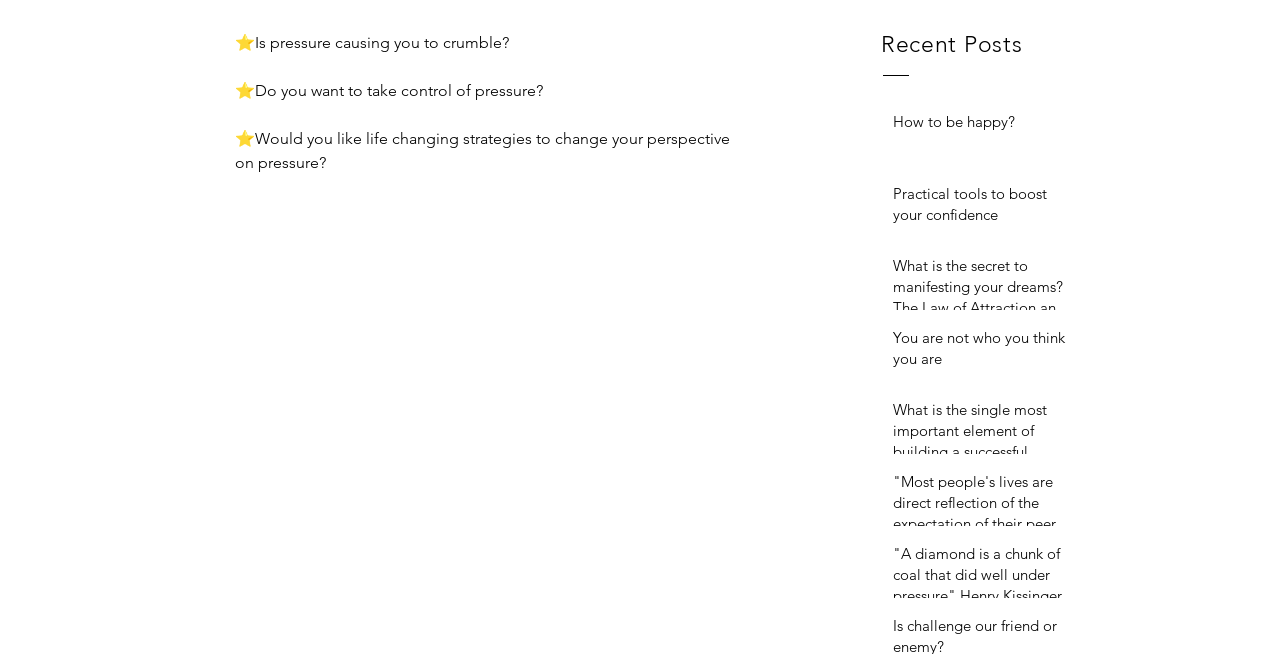Predict the bounding box of the UI element based on the description: "How to be happy?". The coordinates should be four float numbers between 0 and 1, formatted as [left, top, right, bottom].

[0.688, 0.152, 0.859, 0.254]